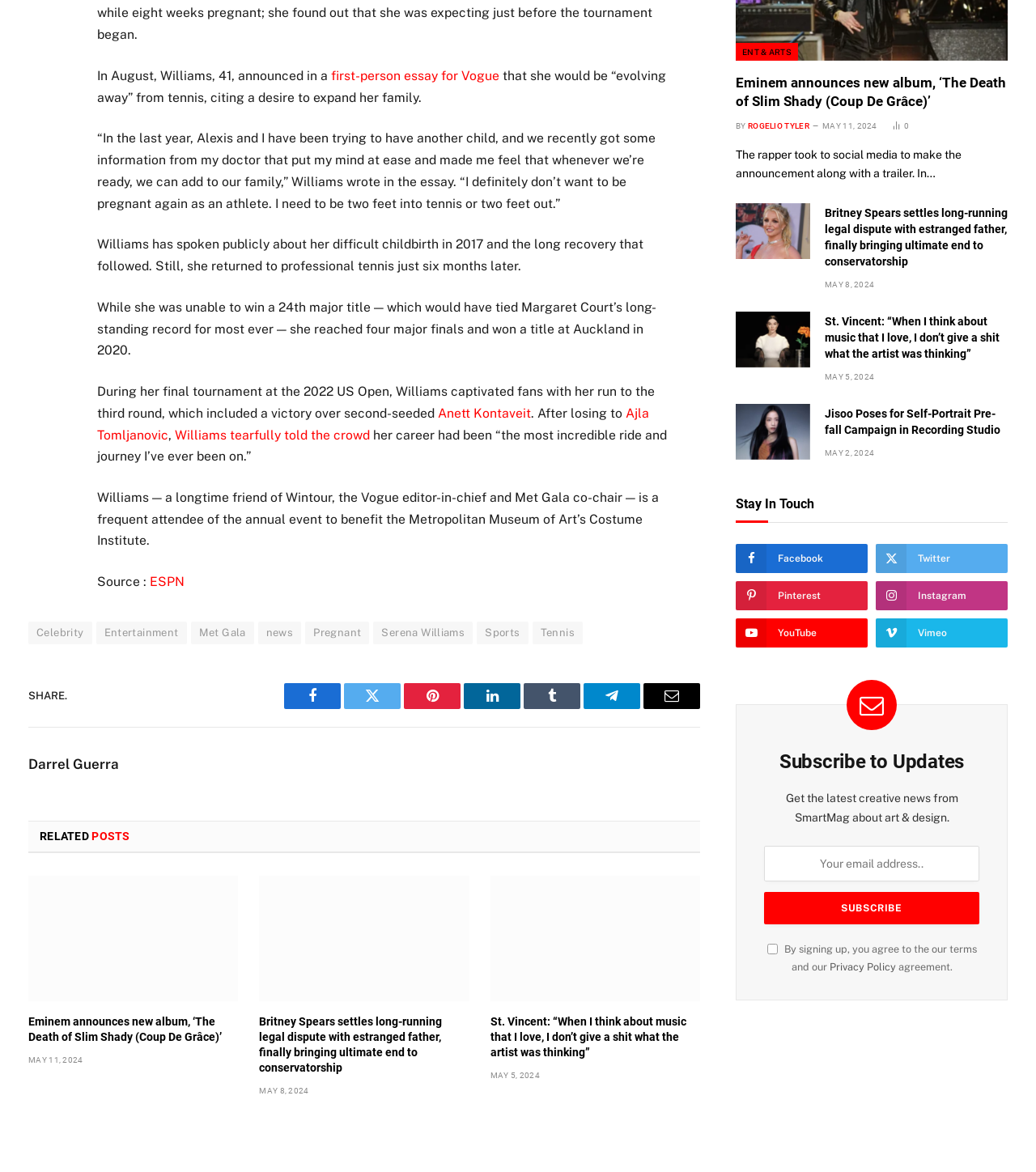What is Serena Williams' profession?
Look at the screenshot and respond with one word or a short phrase.

Tennis player